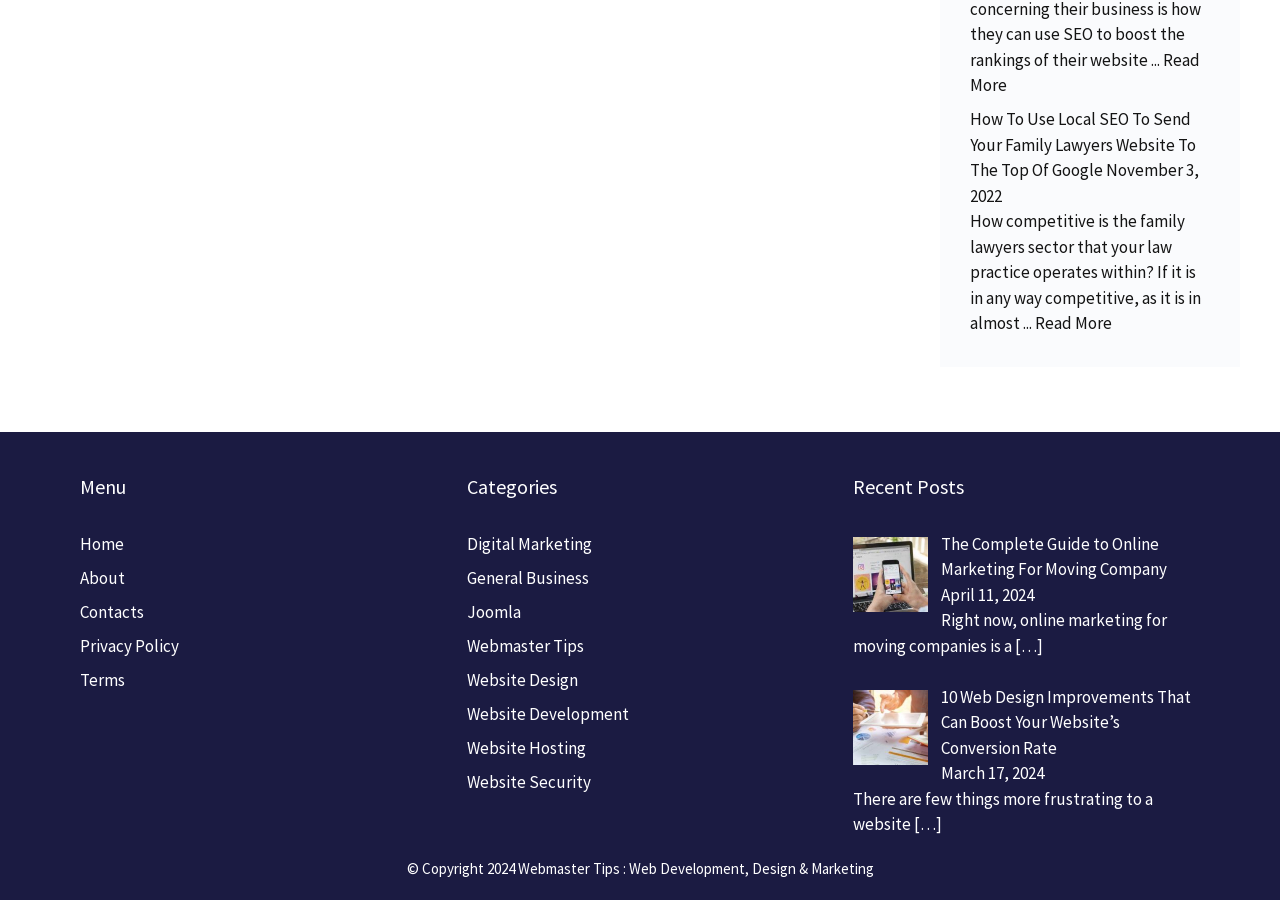Please locate the clickable area by providing the bounding box coordinates to follow this instruction: "Check the 'Terms' page".

[0.062, 0.743, 0.098, 0.767]